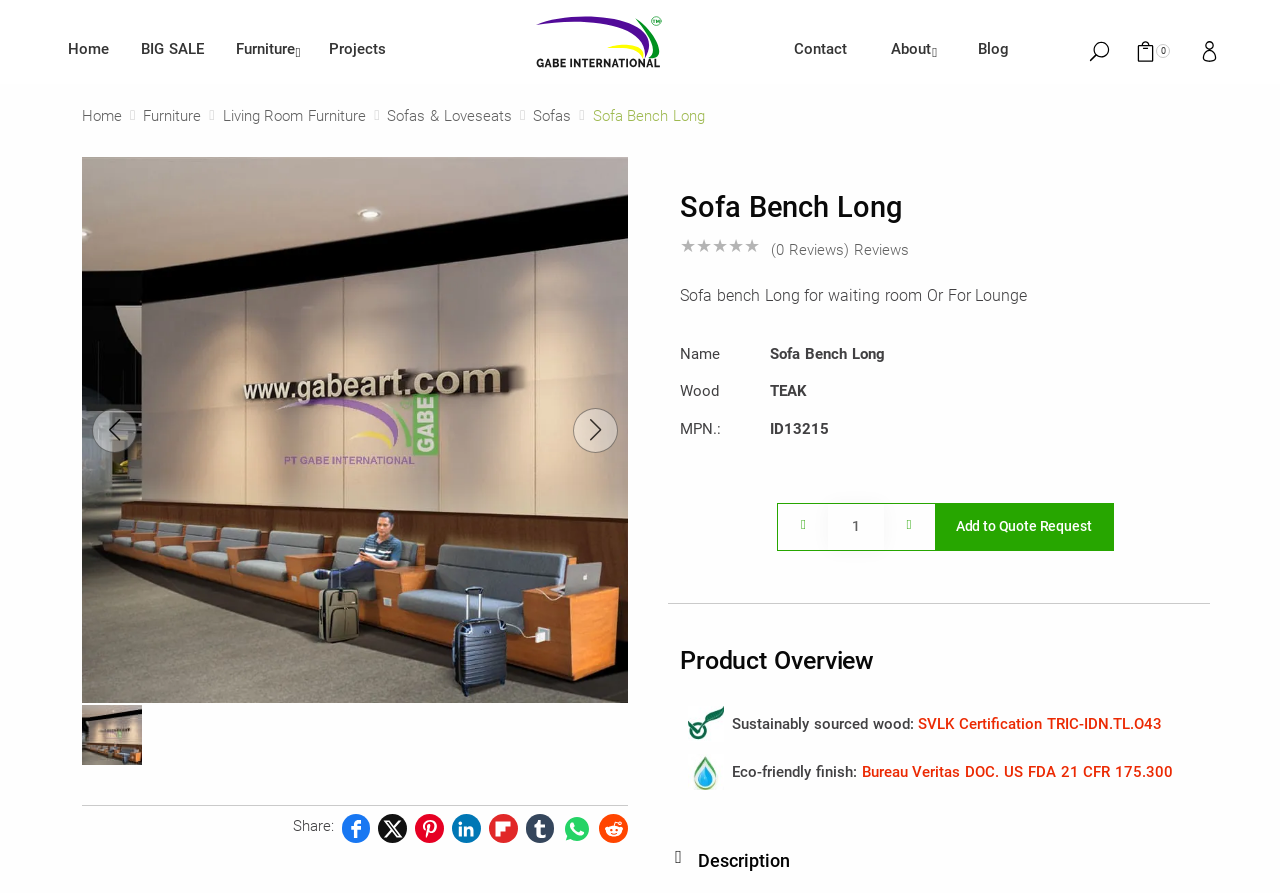Show the bounding box coordinates of the region that should be clicked to follow the instruction: "Click on the 'SVLK Certification TRIC-IDN.TL.O43' link."

[0.718, 0.801, 0.908, 0.821]